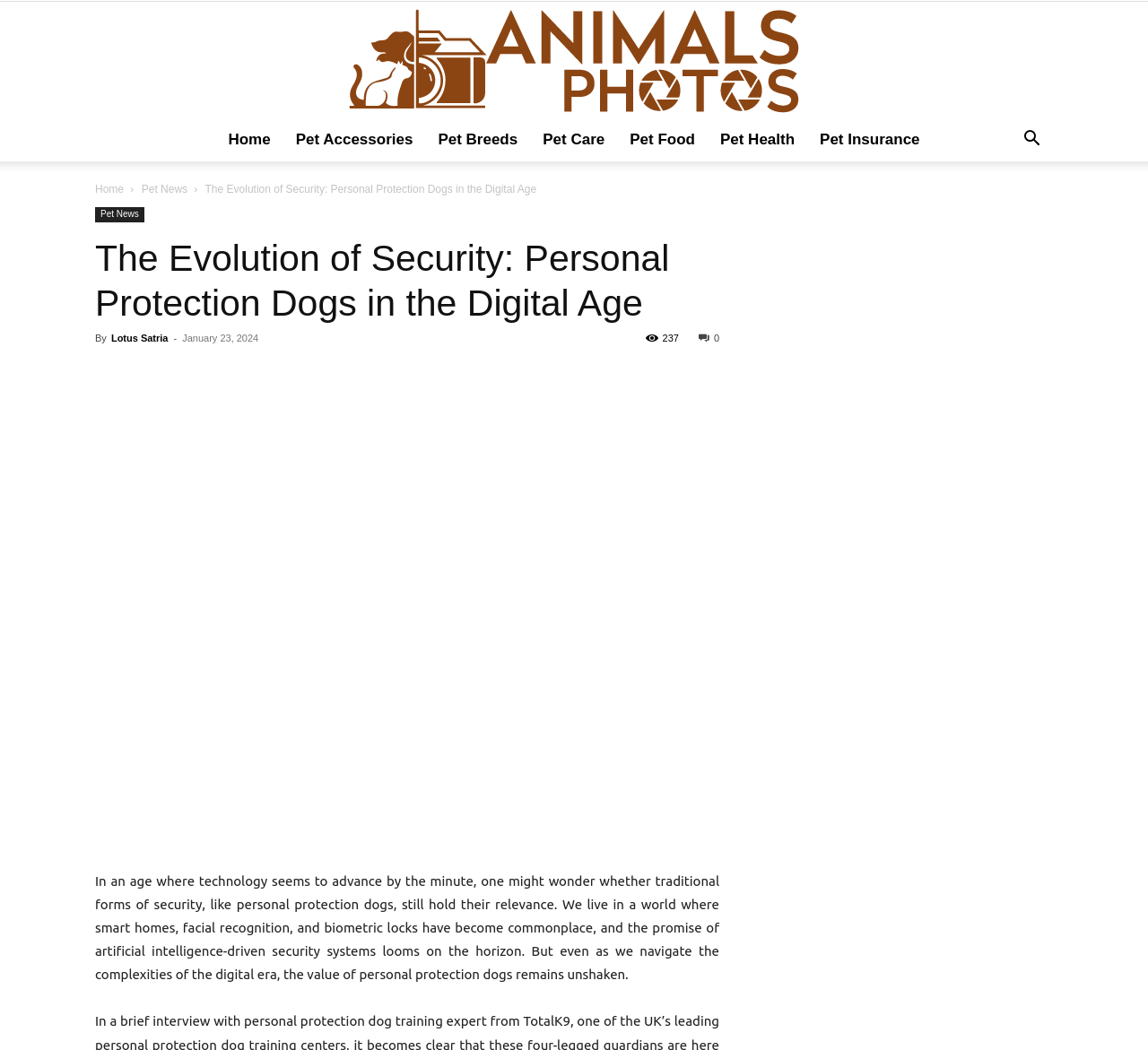Use a single word or phrase to answer the question:
How many views does the article have?

237